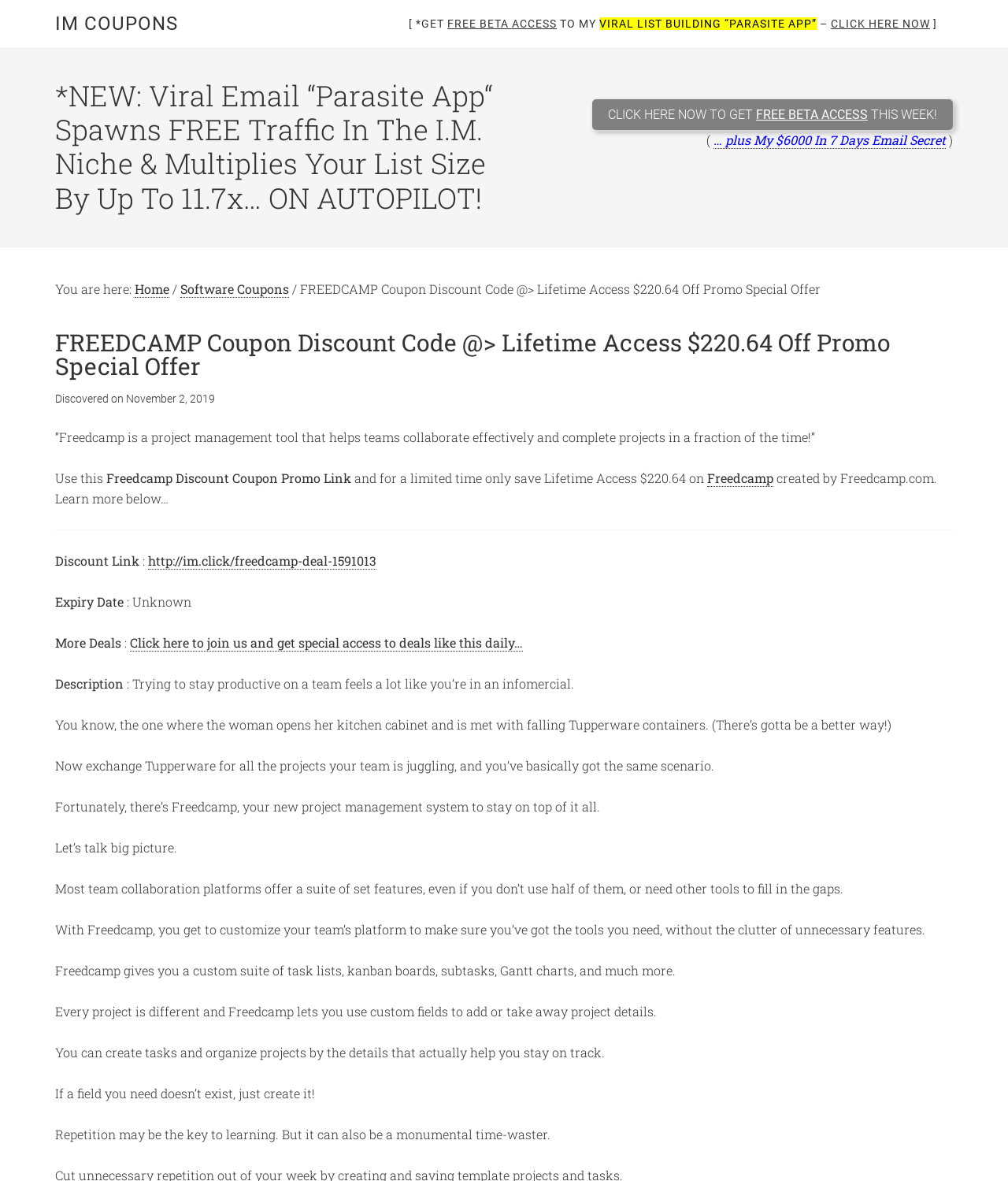Identify the first-level heading on the webpage and generate its text content.

FREEDCAMP Coupon Discount Code @> Lifetime Access $220.64 Off Promo Special Offer